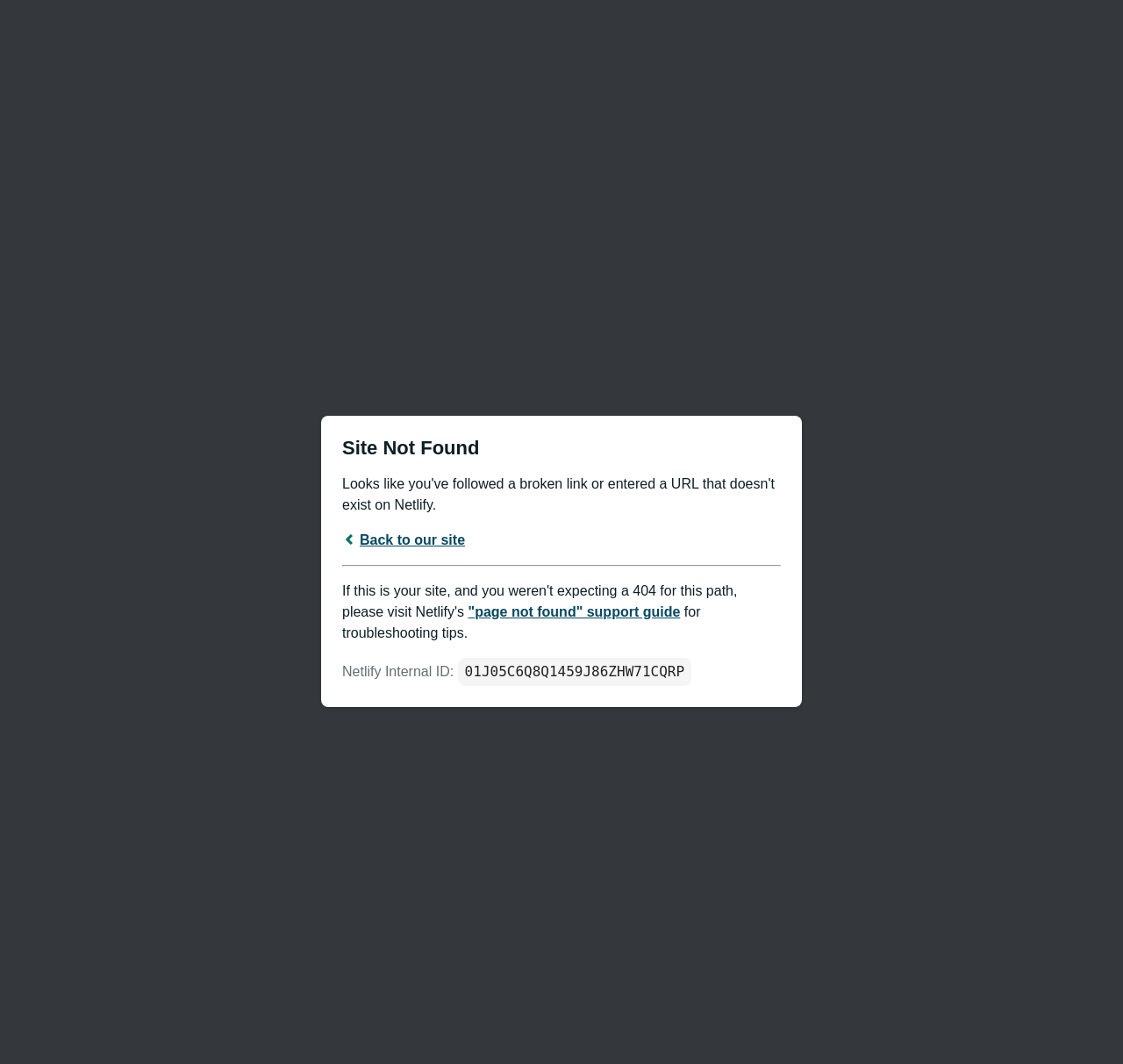Bounding box coordinates must be specified in the format (top-left x, top-left y, bottom-right x, bottom-right y). All values should be floating point numbers between 0 and 1. What are the bounding box coordinates of the UI element described as: Back to our site

[0.305, 0.501, 0.414, 0.515]